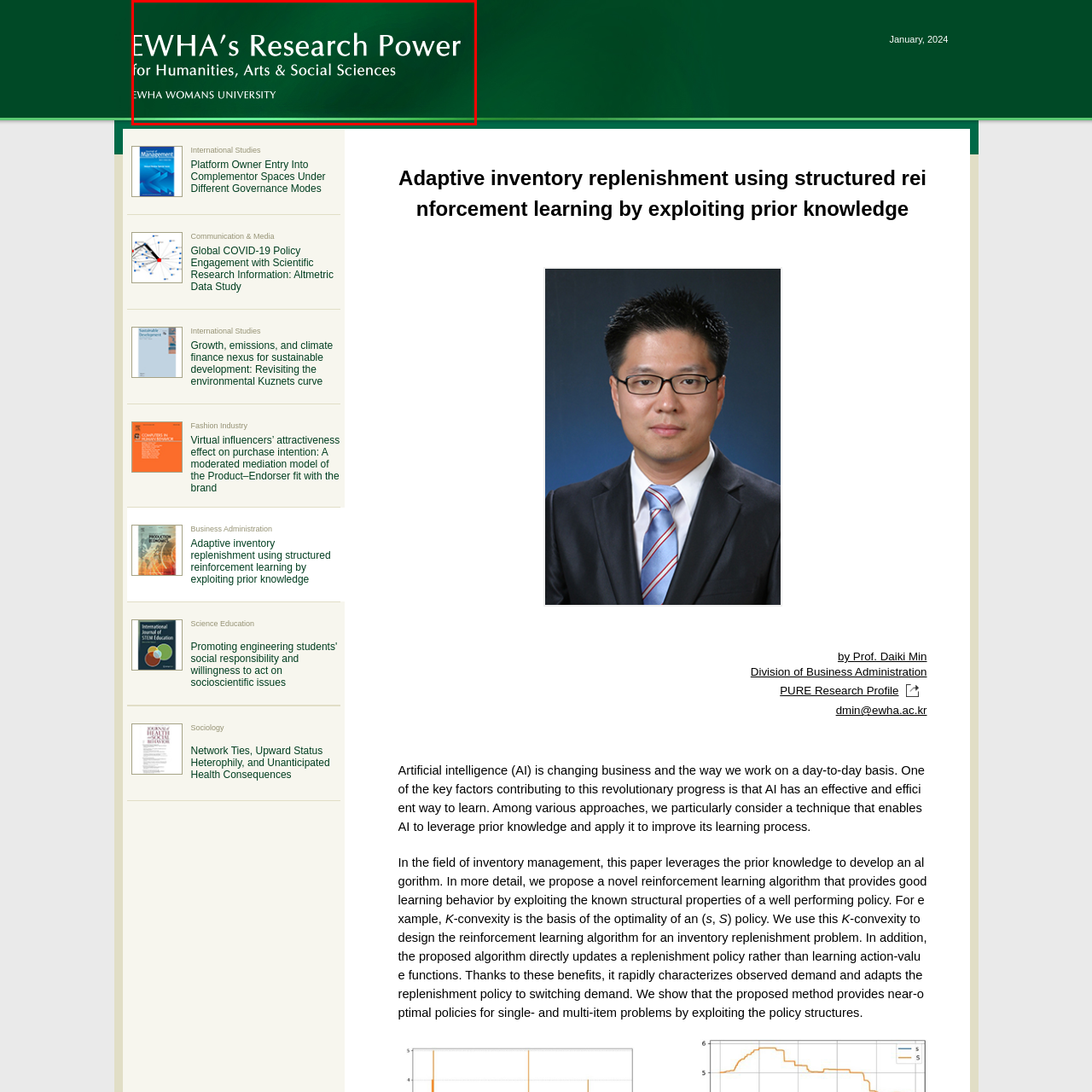Elaborate on the details of the image that is highlighted by the red boundary.

The image showcases the logo and branding of "EWHA's Research Power," an initiative by Ewha Womans University, emphasizing its commitment to research across the humanities, arts, and social sciences. The design features a rich green background that signifies growth and stability, with bold white typography that conveys clarity and professionalism. This logo serves as a visual representation of the institution's dedication to fostering academic excellence and innovation within these crucial fields of study.